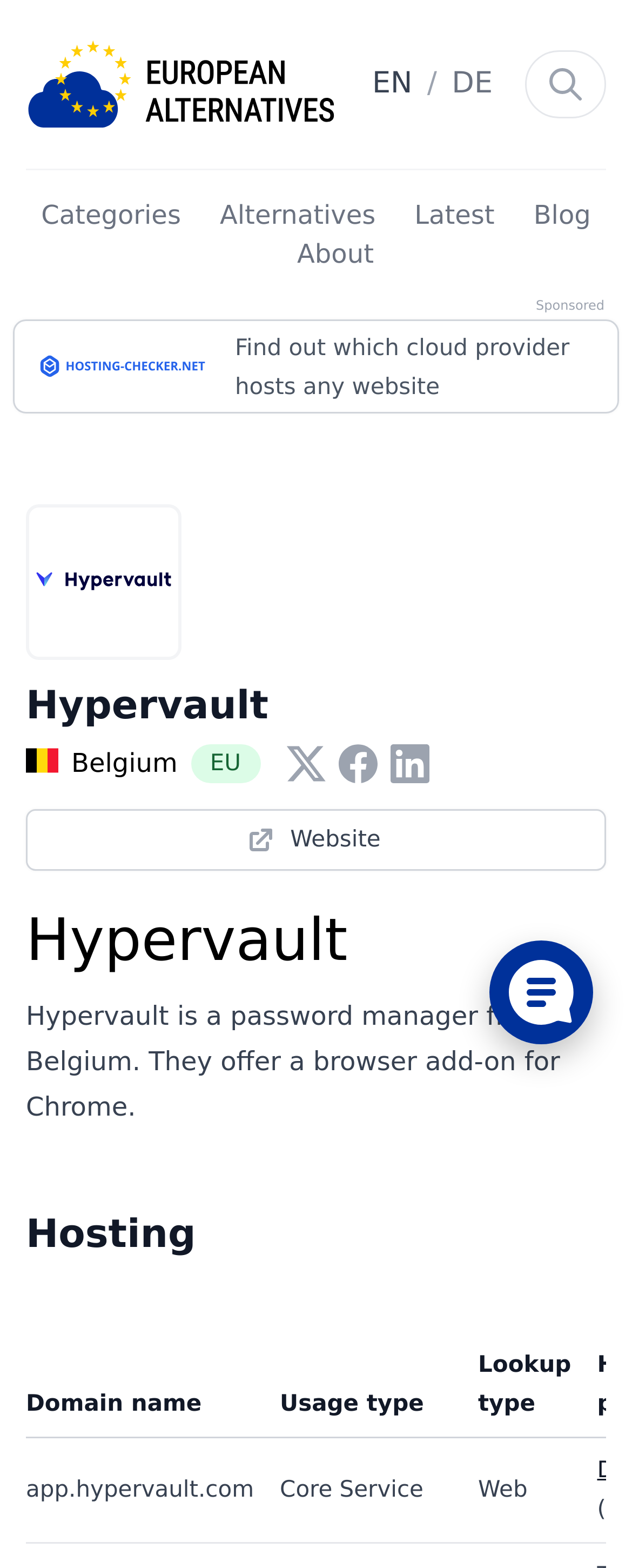Please determine the bounding box coordinates of the element to click in order to execute the following instruction: "Switch to DE language". The coordinates should be four float numbers between 0 and 1, specified as [left, top, right, bottom].

[0.715, 0.042, 0.779, 0.064]